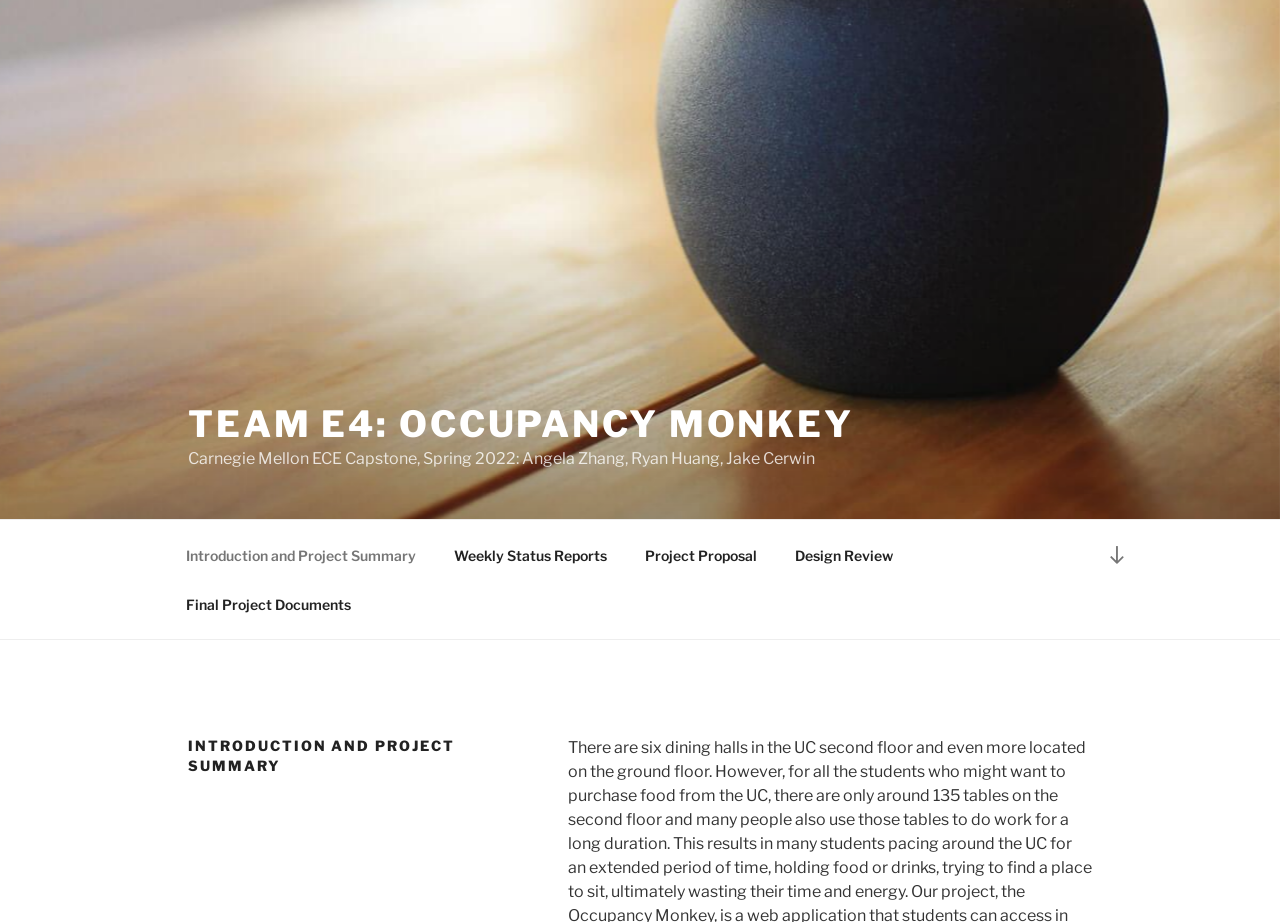Highlight the bounding box of the UI element that corresponds to this description: "Design Review".

[0.607, 0.575, 0.711, 0.629]